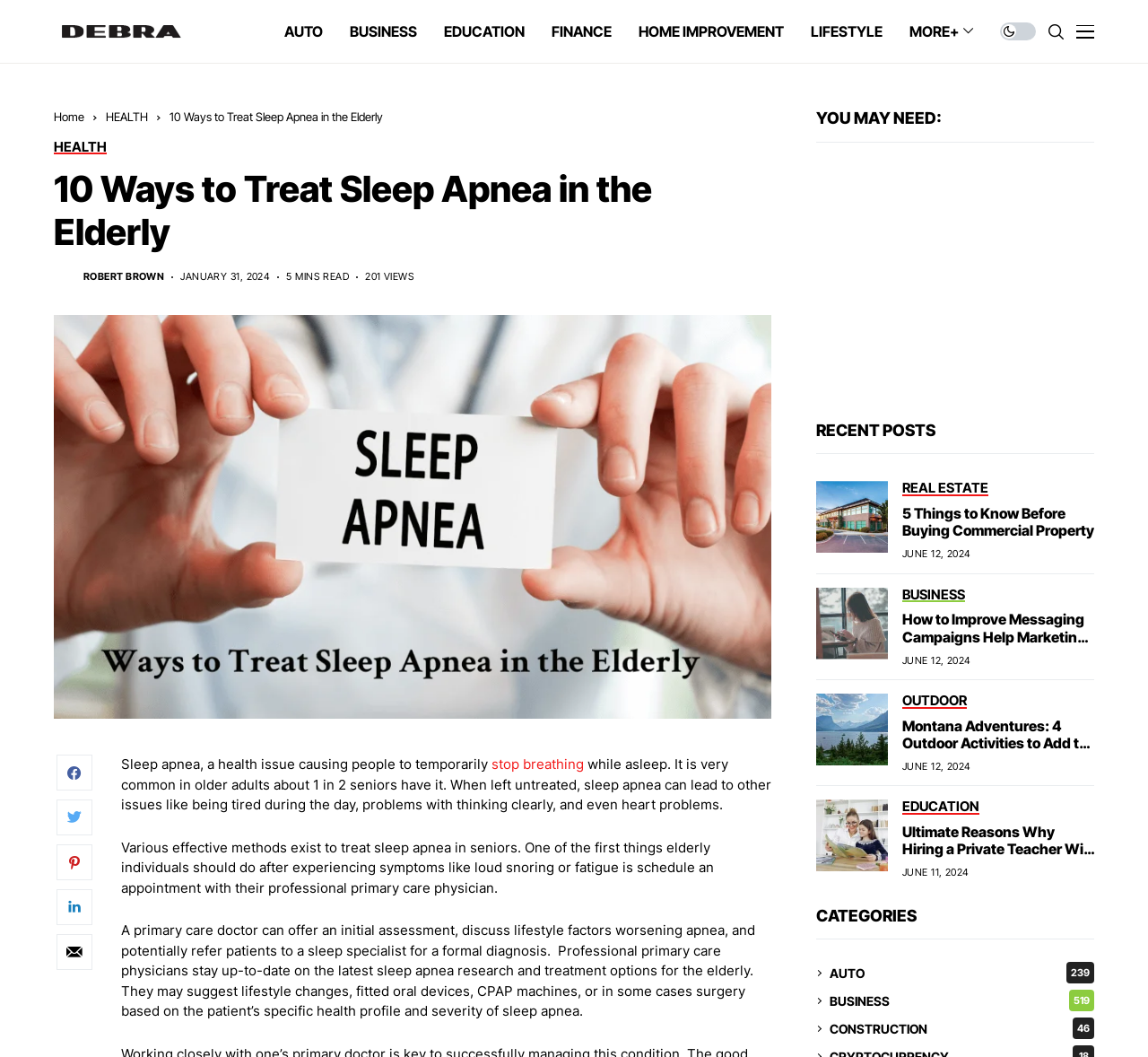What are some categories listed on the webpage?
Refer to the image and give a detailed answer to the question.

The categories are listed in the section titled 'CATEGORIES' at the bottom of the webpage. Some of the categories mentioned include AUTO, BUSINESS, and EDUCATION, along with the number of articles in each category.